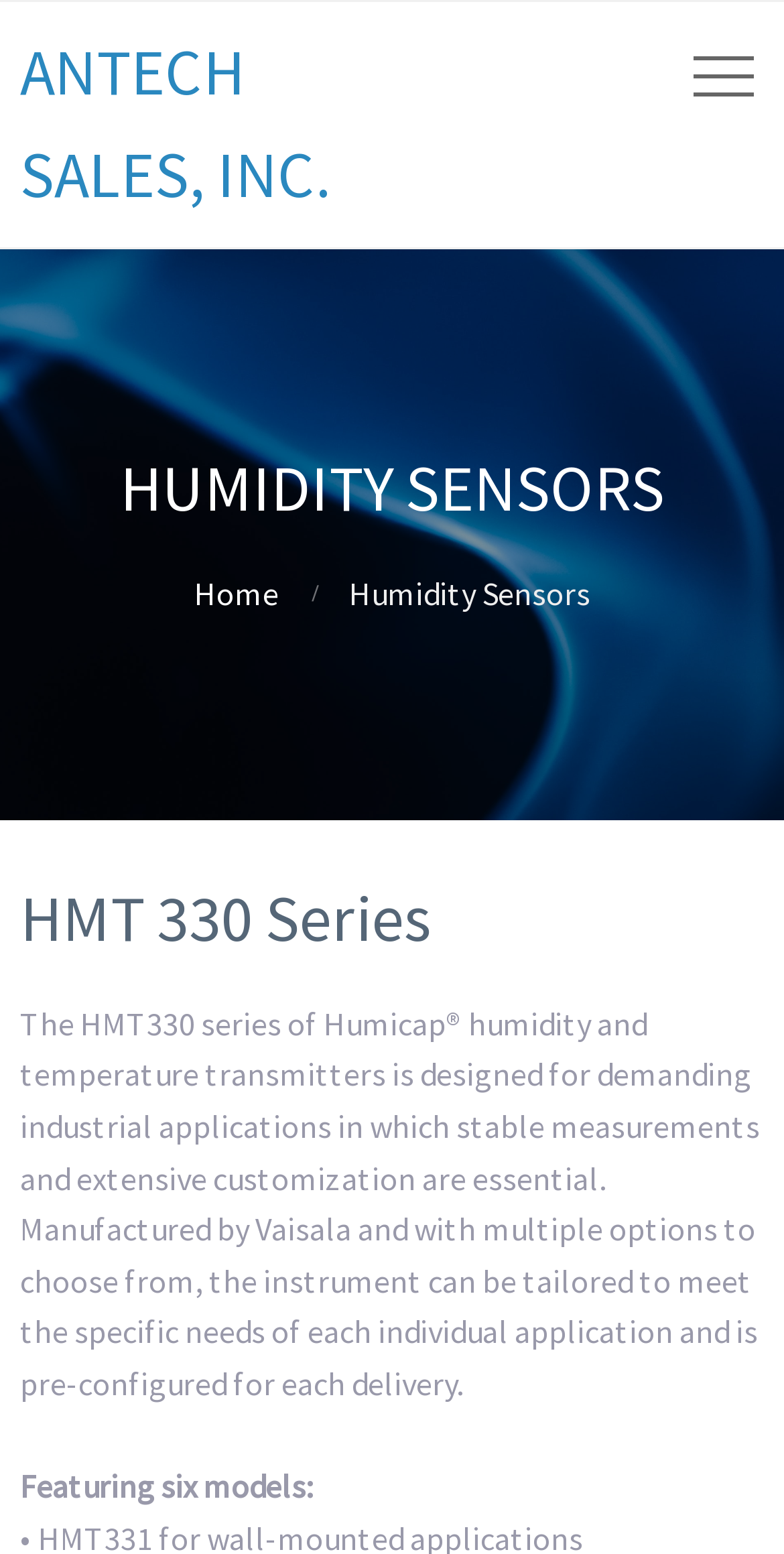Provide the bounding box coordinates of the HTML element described as: "ANTECH SALES, INC.". The bounding box coordinates should be four float numbers between 0 and 1, i.e., [left, top, right, bottom].

[0.026, 0.021, 0.423, 0.139]